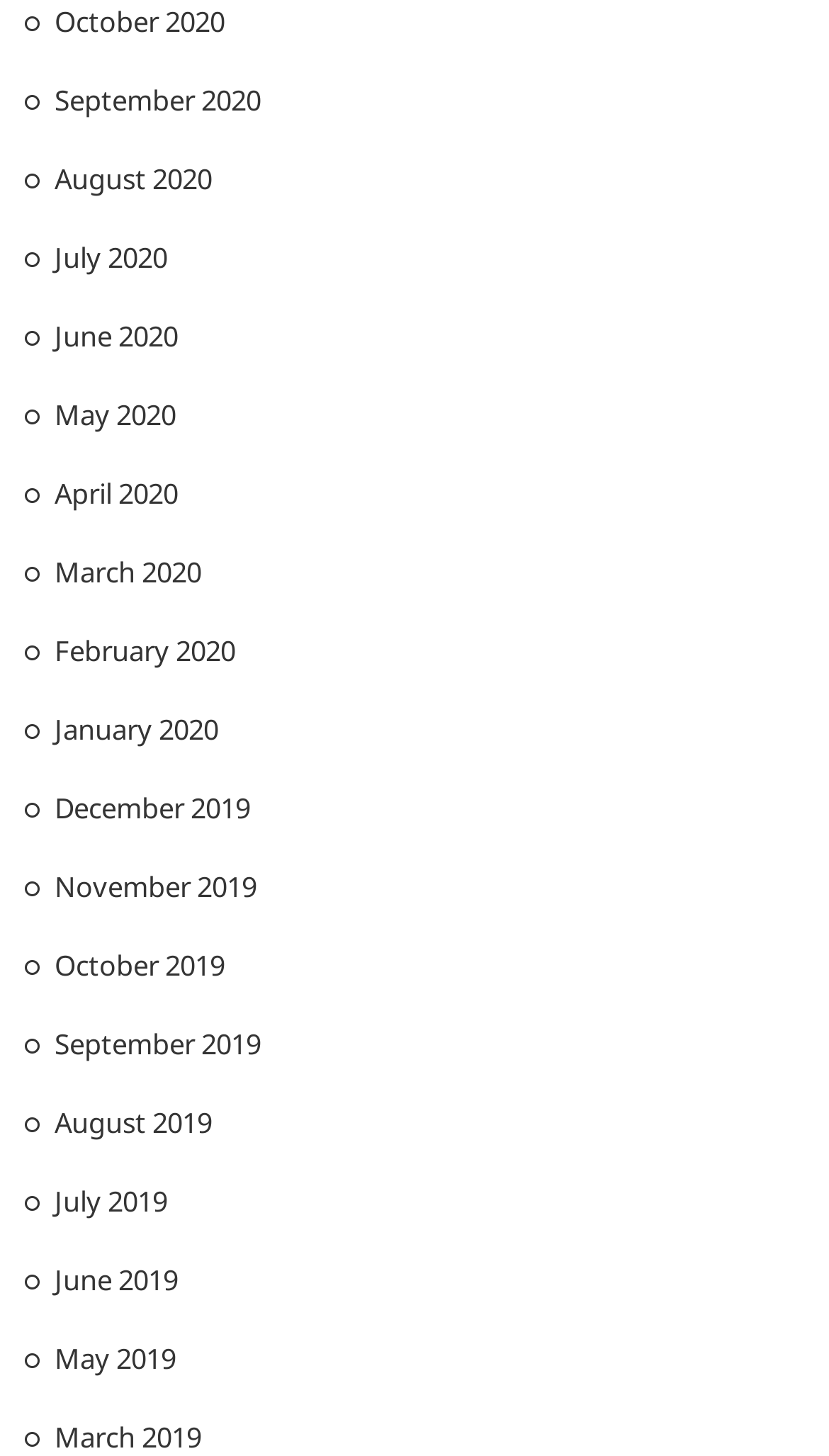Point out the bounding box coordinates of the section to click in order to follow this instruction: "view September 2019".

[0.066, 0.703, 0.315, 0.73]